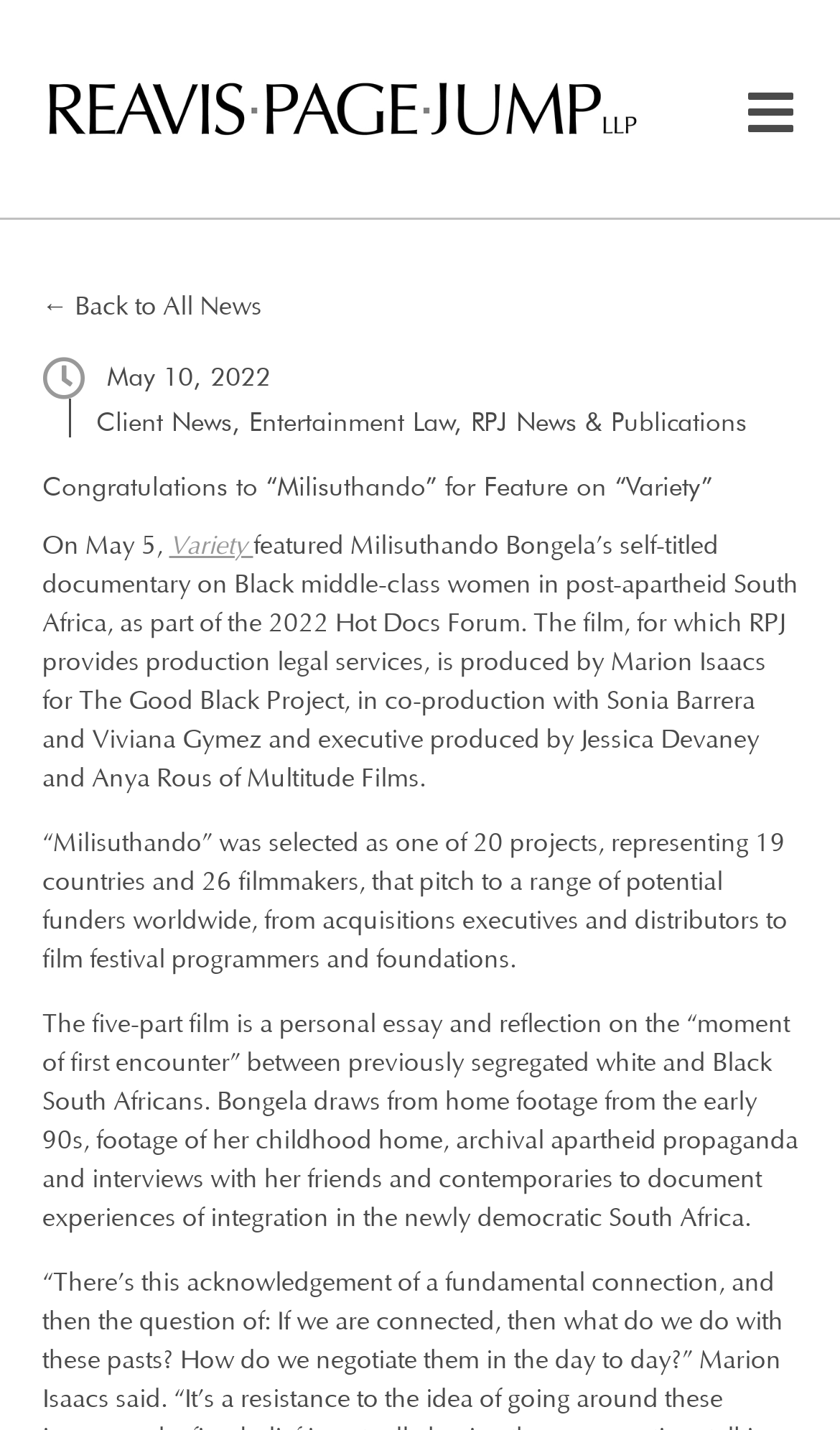What is the name of the production company that provides legal services for the documentary?
Answer the question with a single word or phrase derived from the image.

RPJ